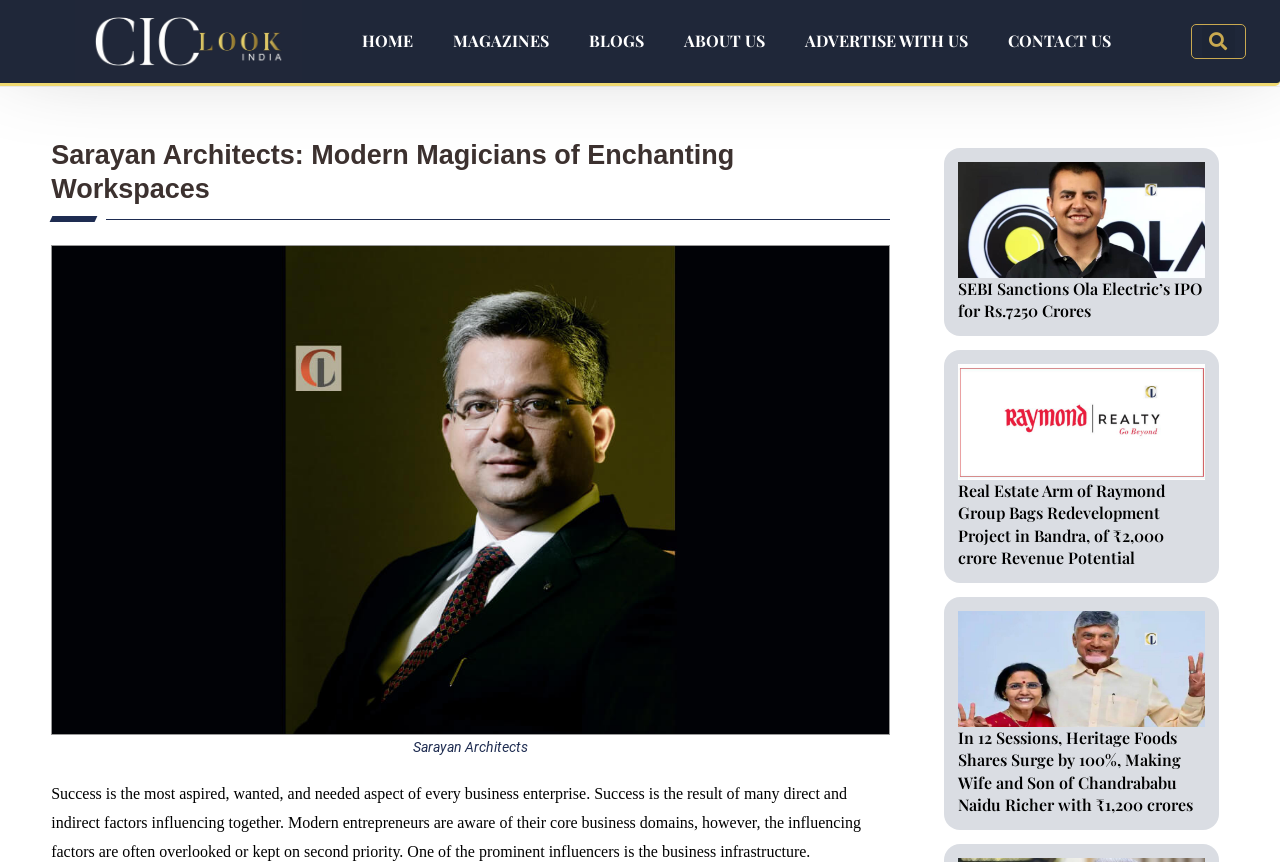Determine the bounding box coordinates of the clickable element to achieve the following action: 'Search for something'. Provide the coordinates as four float values between 0 and 1, formatted as [left, top, right, bottom].

[0.931, 0.029, 0.973, 0.067]